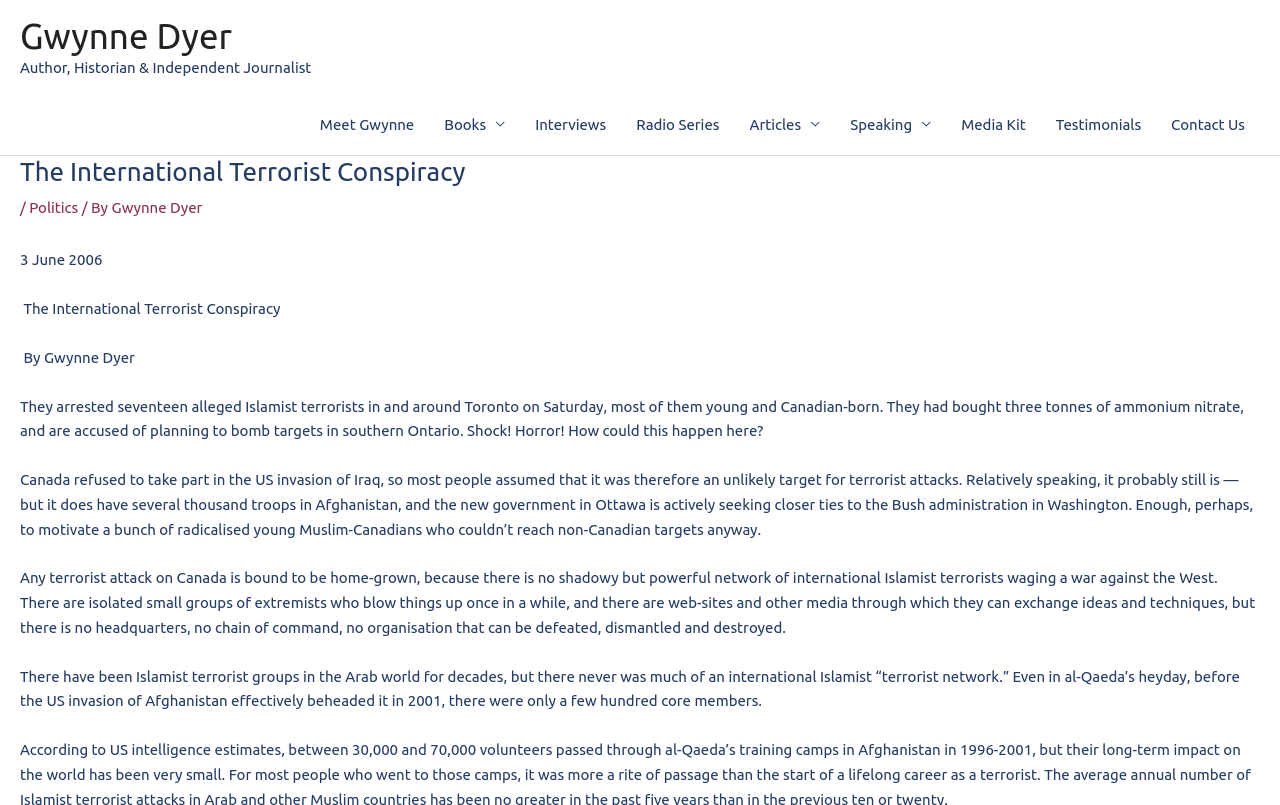Answer the following inquiry with a single word or phrase:
What is the navigation section of the webpage?

Site Navigation